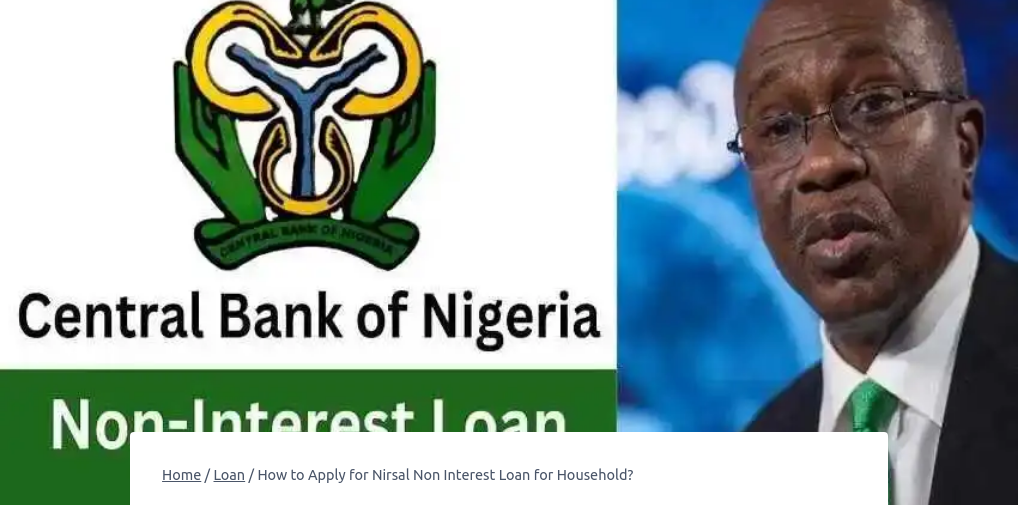Please provide a detailed answer to the question below by examining the image:
What is the guidance provided below the logo?

Below the logo, there's a caption that reads 'Home / Loan / How to Apply for Nirsal Non Interest Loan for Household?', which provides guidance on navigating the application process for the loan.